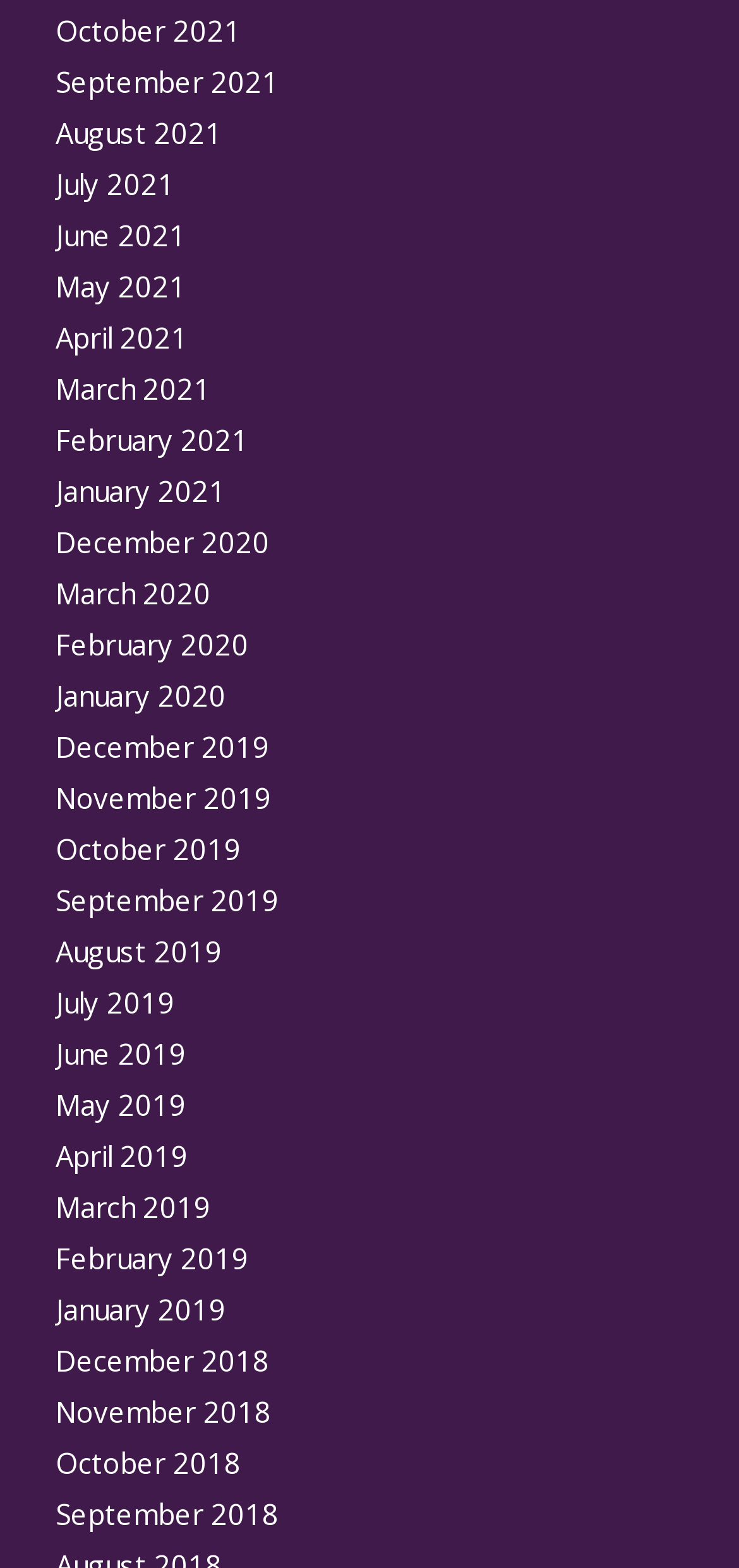Please reply to the following question using a single word or phrase: 
How many links are there in total?

30